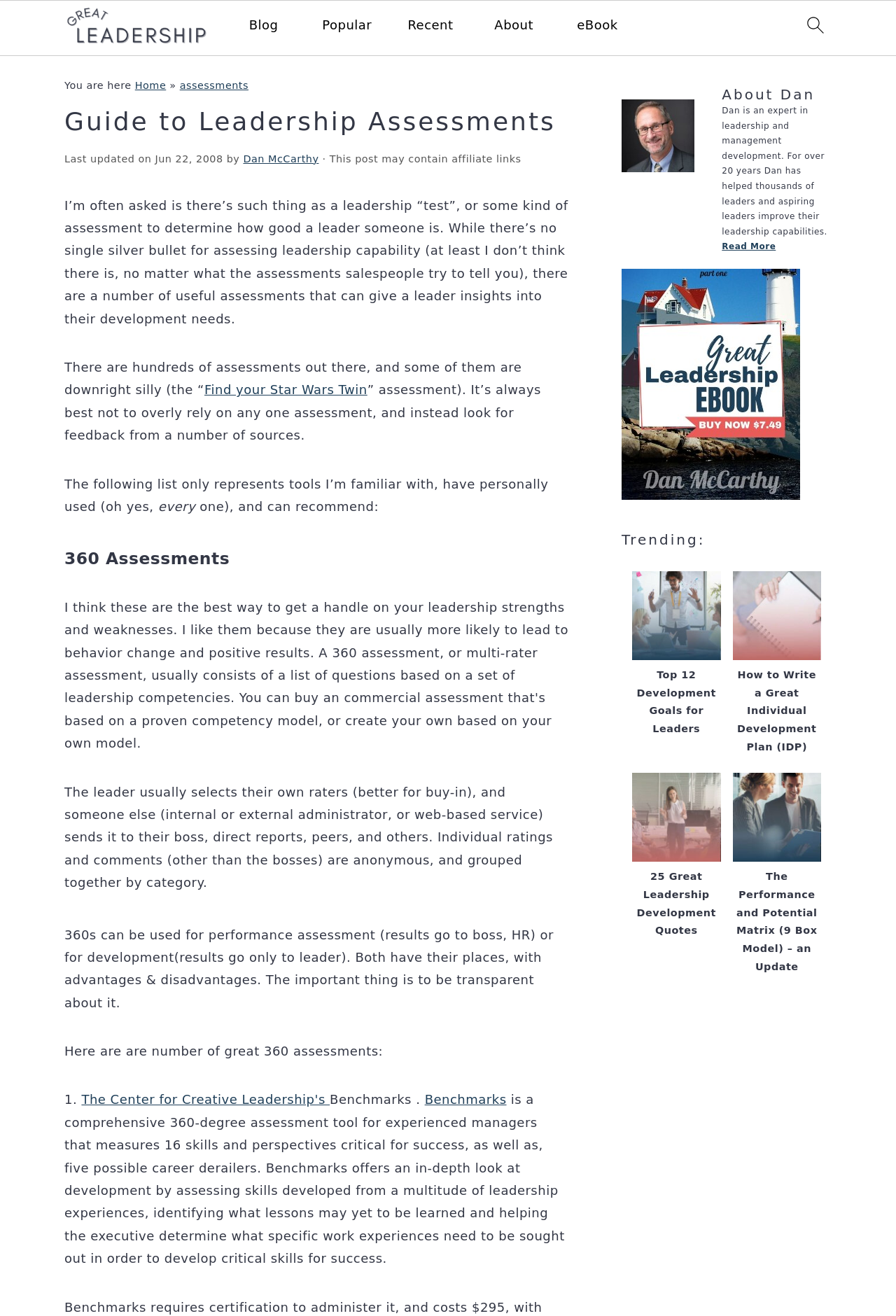Answer the following inquiry with a single word or phrase:
What is the name of the ebook?

Not specified